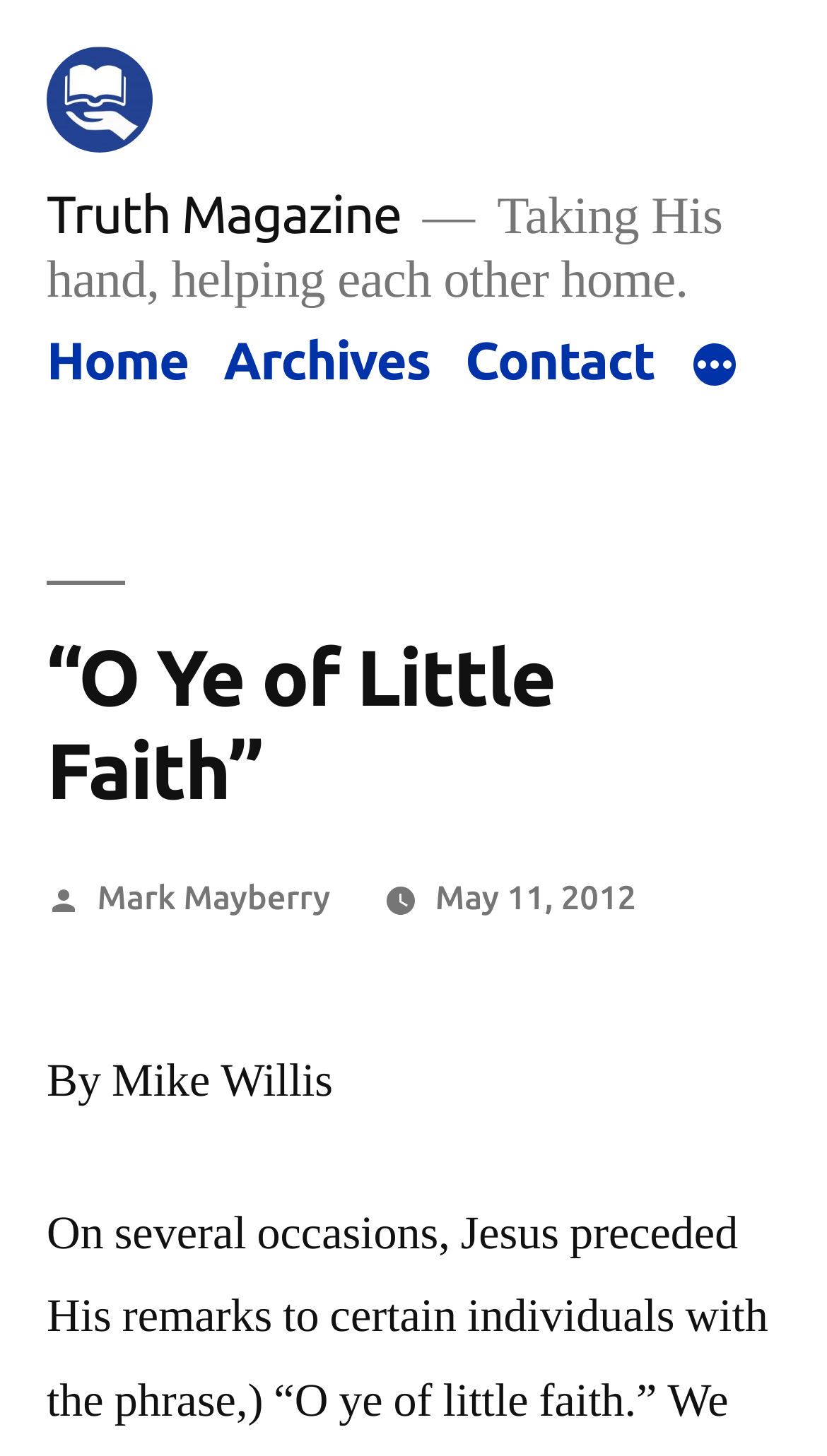Can you determine the bounding box coordinates of the area that needs to be clicked to fulfill the following instruction: "go to Truth Magazine homepage"?

[0.056, 0.032, 0.185, 0.105]